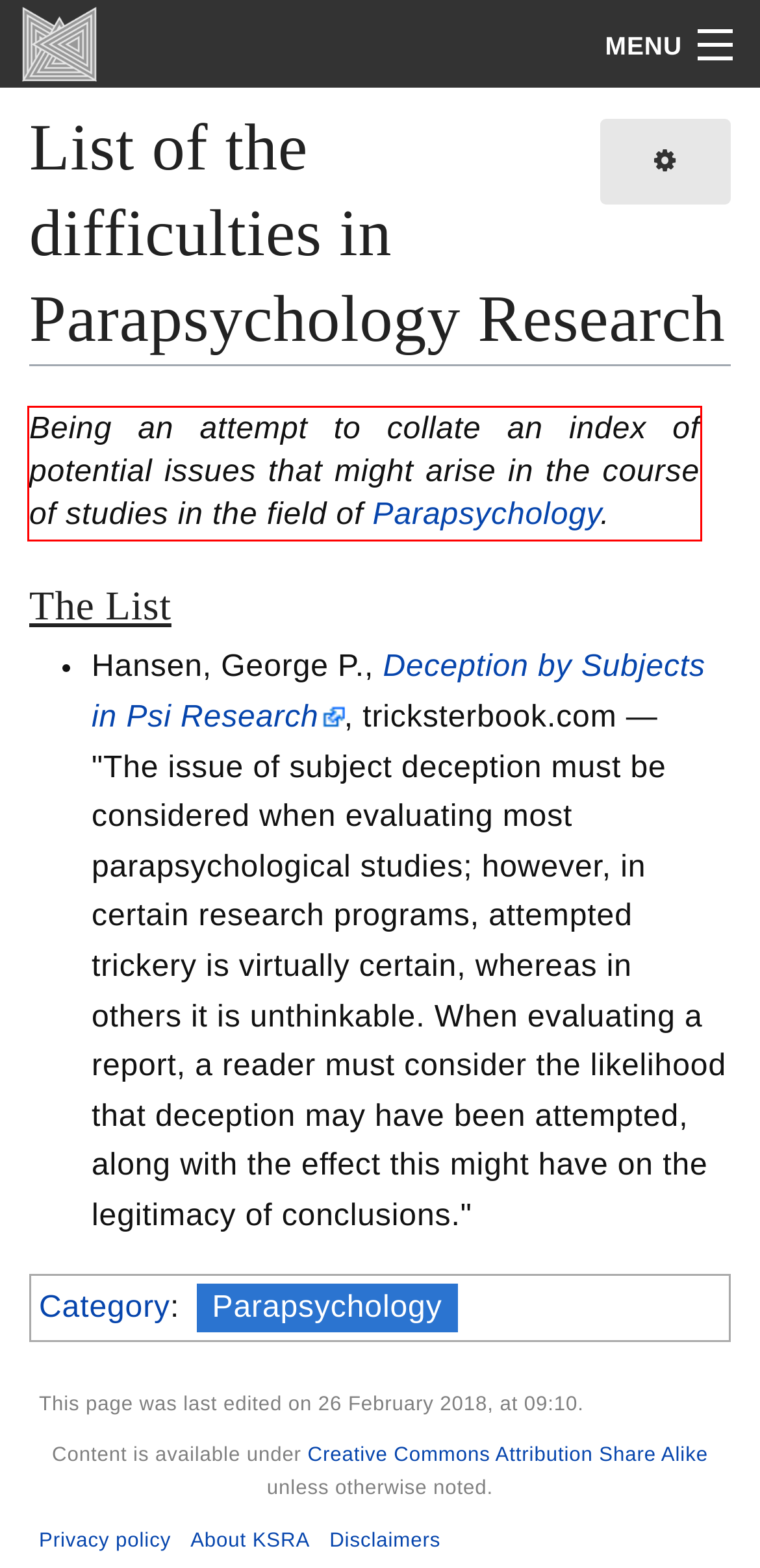Please identify the text within the red rectangular bounding box in the provided webpage screenshot.

Being an attempt to collate an index of potential issues that might arise in the course of studies in the field of Parapsychology.